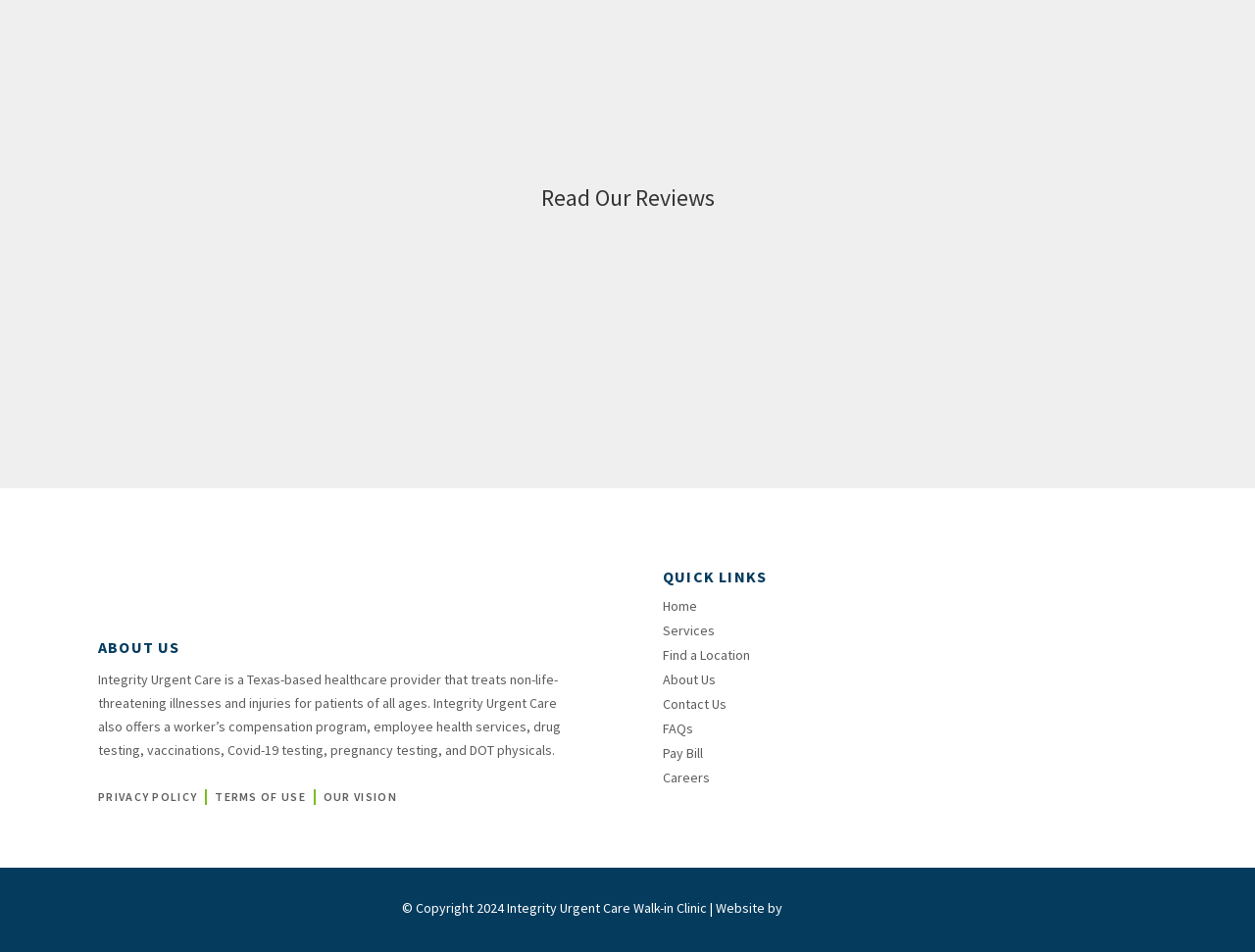Identify the bounding box coordinates of the clickable section necessary to follow the following instruction: "Read reviews". The coordinates should be presented as four float numbers from 0 to 1, i.e., [left, top, right, bottom].

[0.062, 0.192, 0.938, 0.223]